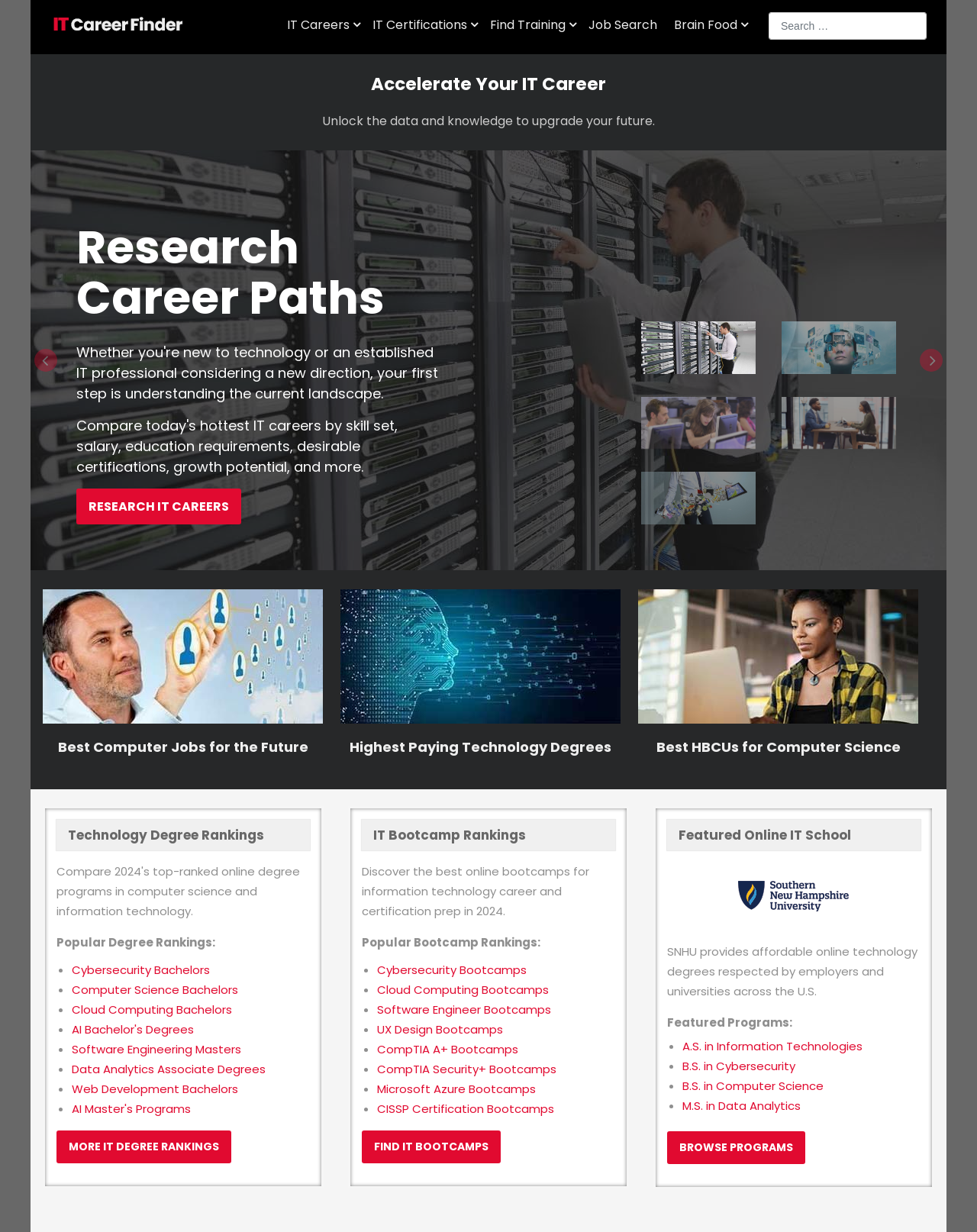Create a detailed narrative describing the layout and content of the webpage.

This webpage is focused on advancing one's information technology (IT) career, with a prominent header "Advance Your Information Technology Career" at the top. The page is divided into several sections, each with its own heading and content.

At the top, there is a navigation menu with links to "IT Careers", "IT Certifications", "Find Training", "Job Search", and "Brain Food". Below this menu, there is a search bar where users can input keywords to search for relevant information.

The main content of the page is divided into three columns. The left column features a heading "Research Career Paths" with links to research IT careers, certifications, and training. Below this, there are images and buttons to explore different aspects of IT careers, such as researching information technology careers, comparing IT certifications, finding technical training, searching for IT jobs, and feeding one's mind with relevant information.

The middle column is dedicated to "Technology Degree Rankings" with a heading and a list of popular degree rankings, including cybersecurity, computer science, cloud computing, and more. Each ranking has a link to explore further.

The right column features "IT Bootcamp Rankings" with a heading and a list of popular bootcamp rankings, including cybersecurity, cloud computing, software engineering, and more. Each ranking has a link to explore further.

Below these columns, there is a section dedicated to a "Featured Online IT School" with a heading and a link to Southern New Hampshire University (SNHU), which provides affordable online technology degrees. This section also features a list of featured programs offered by SNHU.

Overall, this webpage provides a wealth of information and resources for individuals looking to advance their IT careers, with a focus on research, education, and training.